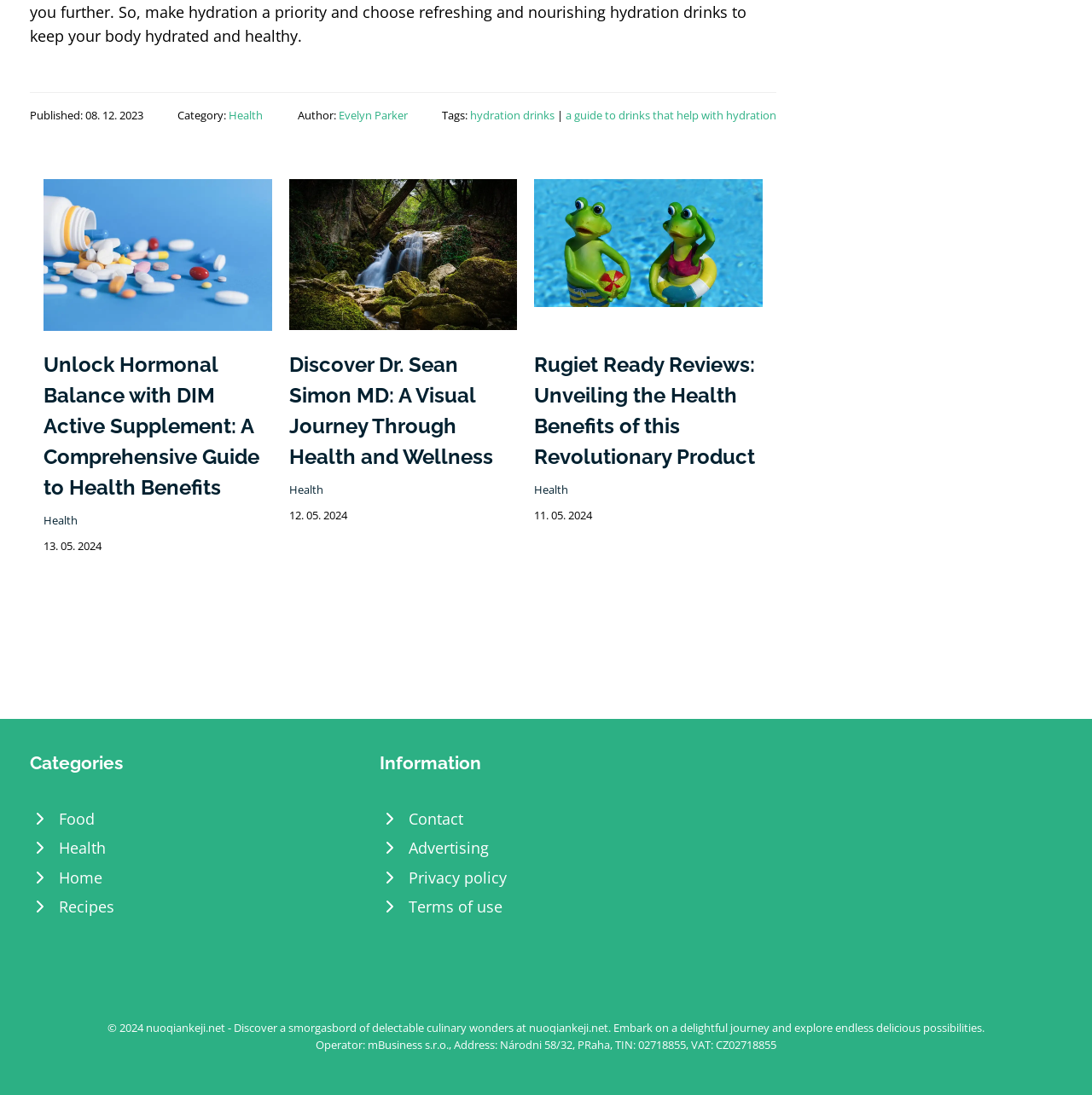Determine the bounding box coordinates for the HTML element described here: "alt="Rugiet Ready Reviews"".

[0.489, 0.211, 0.698, 0.229]